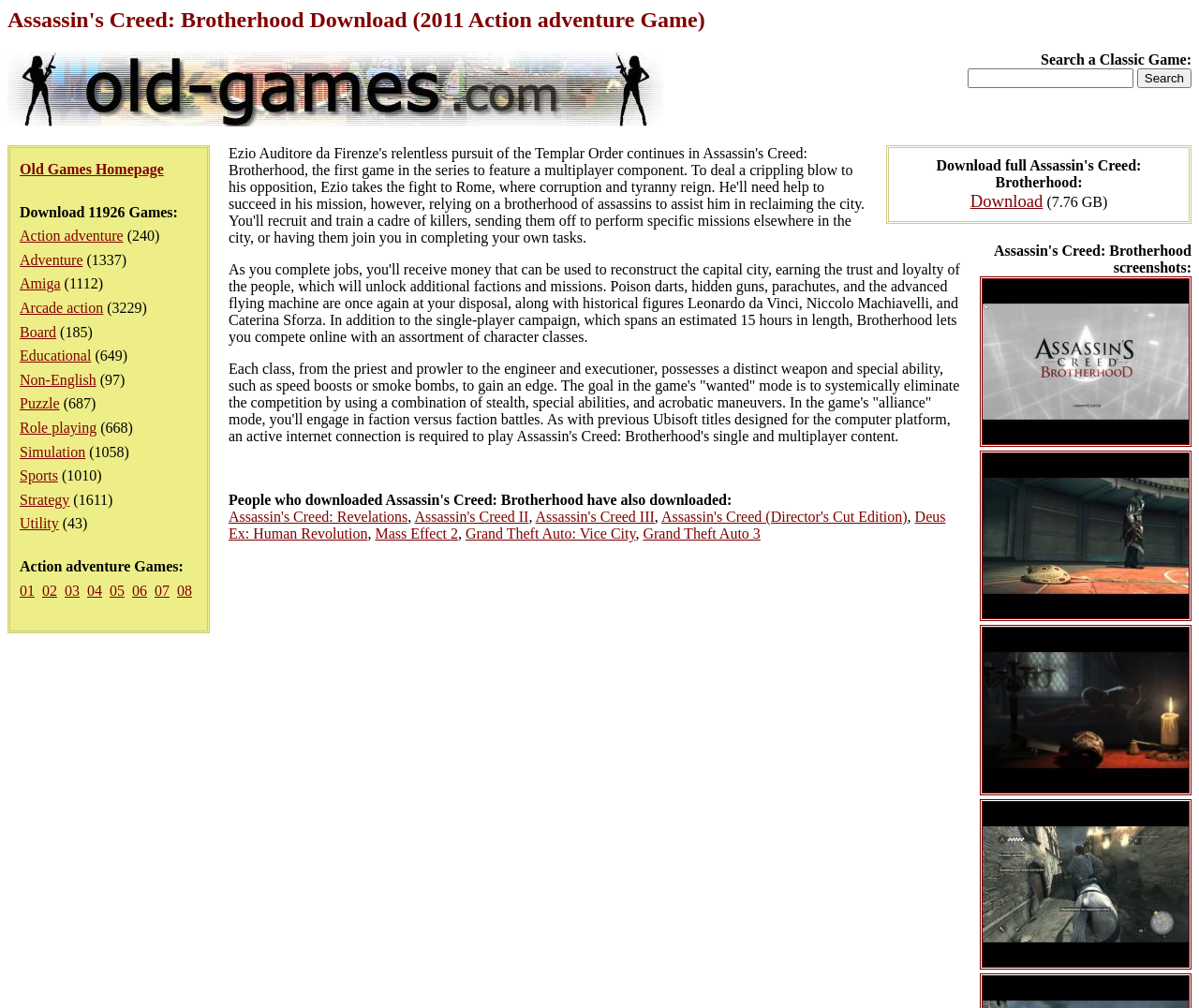Locate the bounding box coordinates of the area you need to click to fulfill this instruction: 'Browse Action adventure games'. The coordinates must be in the form of four float numbers ranging from 0 to 1: [left, top, right, bottom].

[0.016, 0.226, 0.103, 0.242]